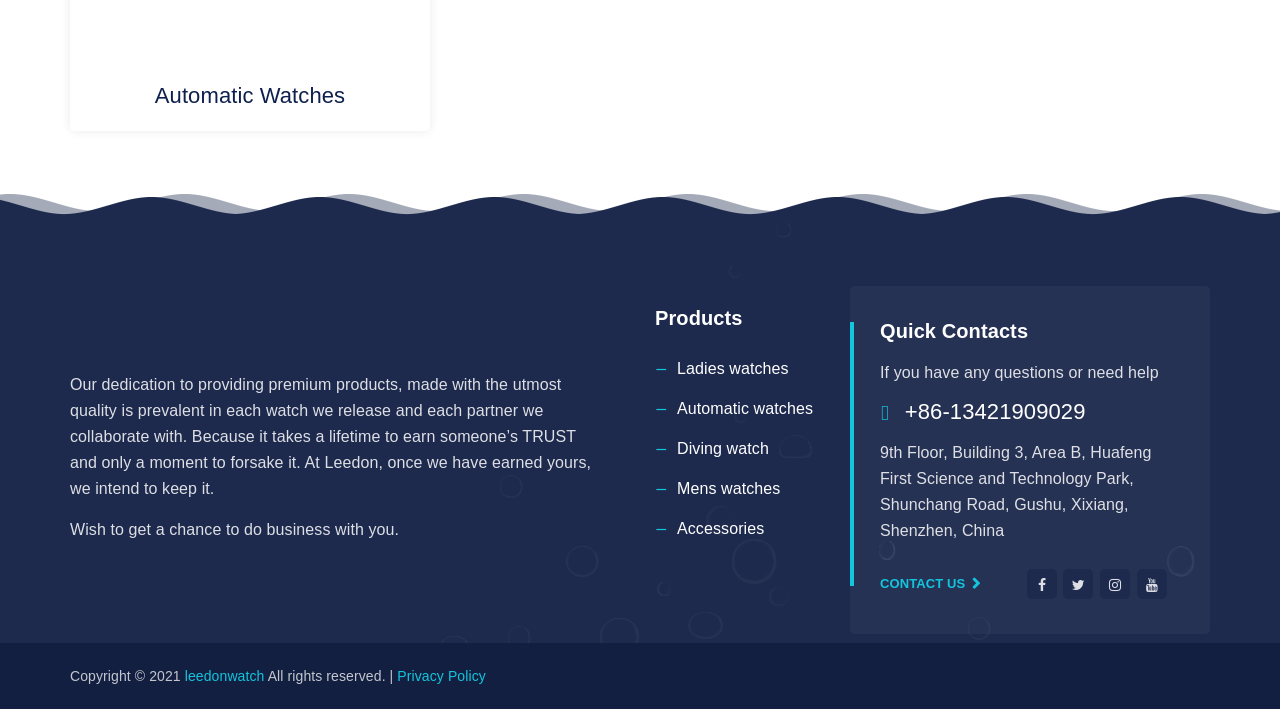What is the phone number for quick contact? Refer to the image and provide a one-word or short phrase answer.

+86-13421909029